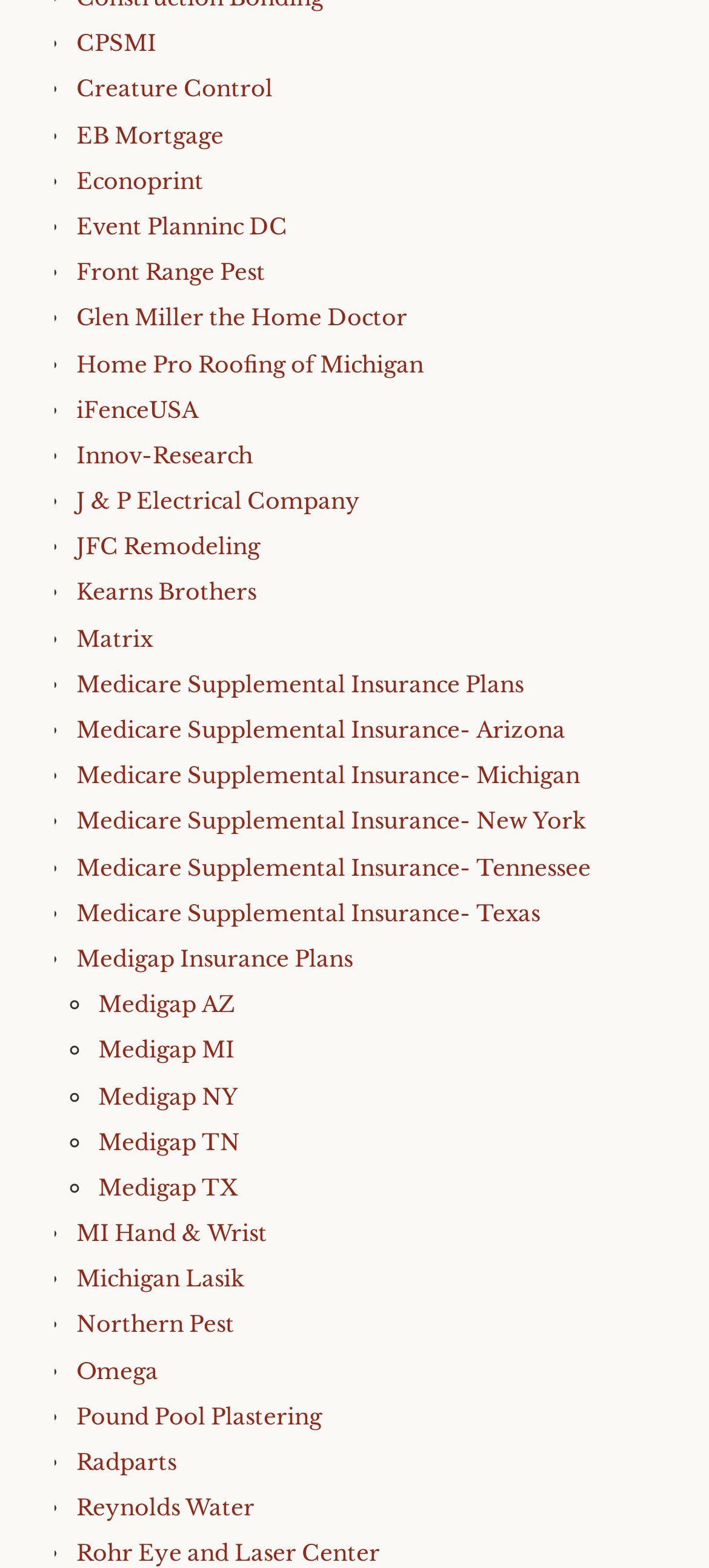Identify the bounding box coordinates of the section to be clicked to complete the task described by the following instruction: "Check out J & P Electrical Company". The coordinates should be four float numbers between 0 and 1, formatted as [left, top, right, bottom].

[0.108, 0.311, 0.508, 0.328]